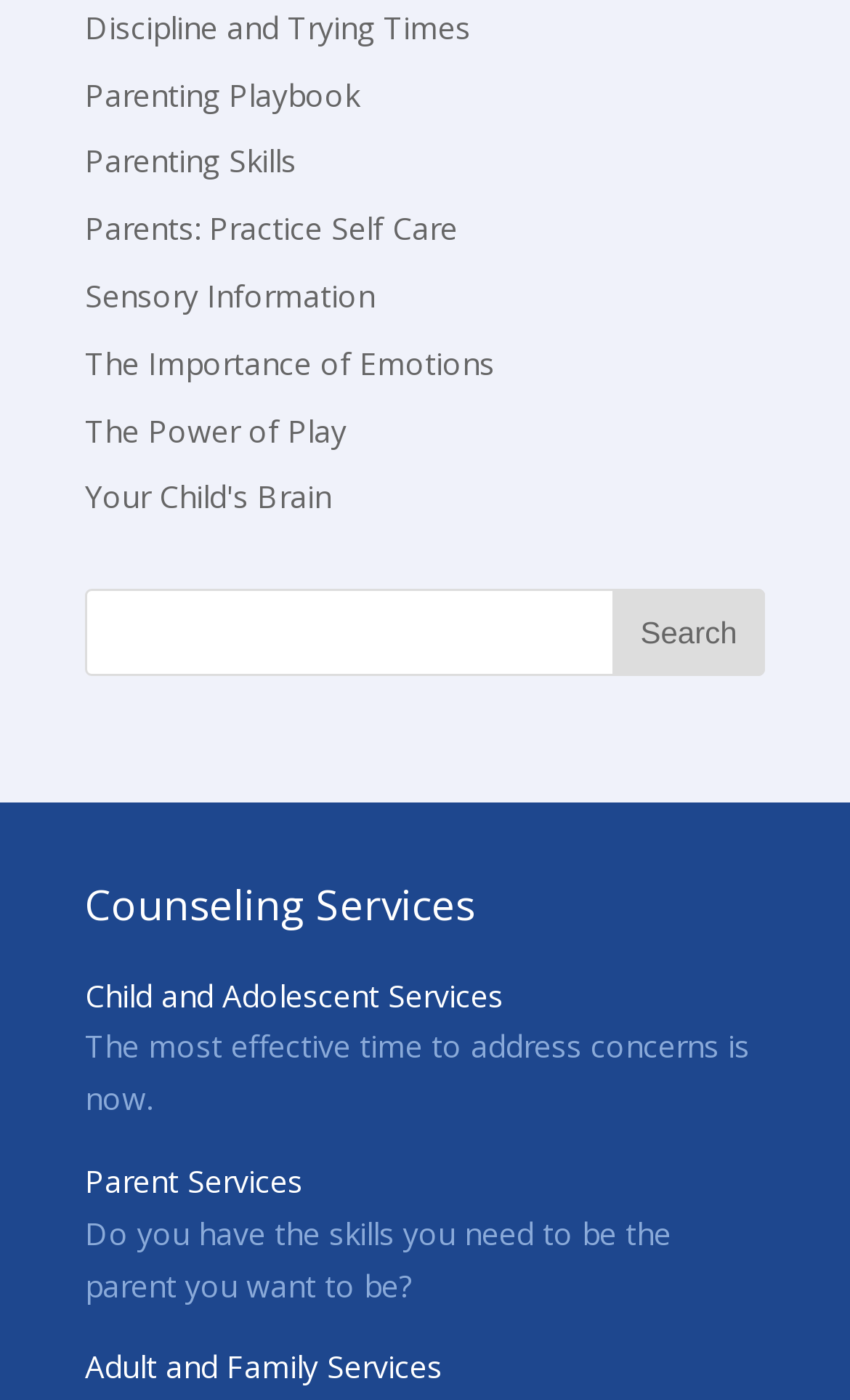Highlight the bounding box coordinates of the region I should click on to meet the following instruction: "Learn about discipline and trying times".

[0.1, 0.004, 0.554, 0.034]